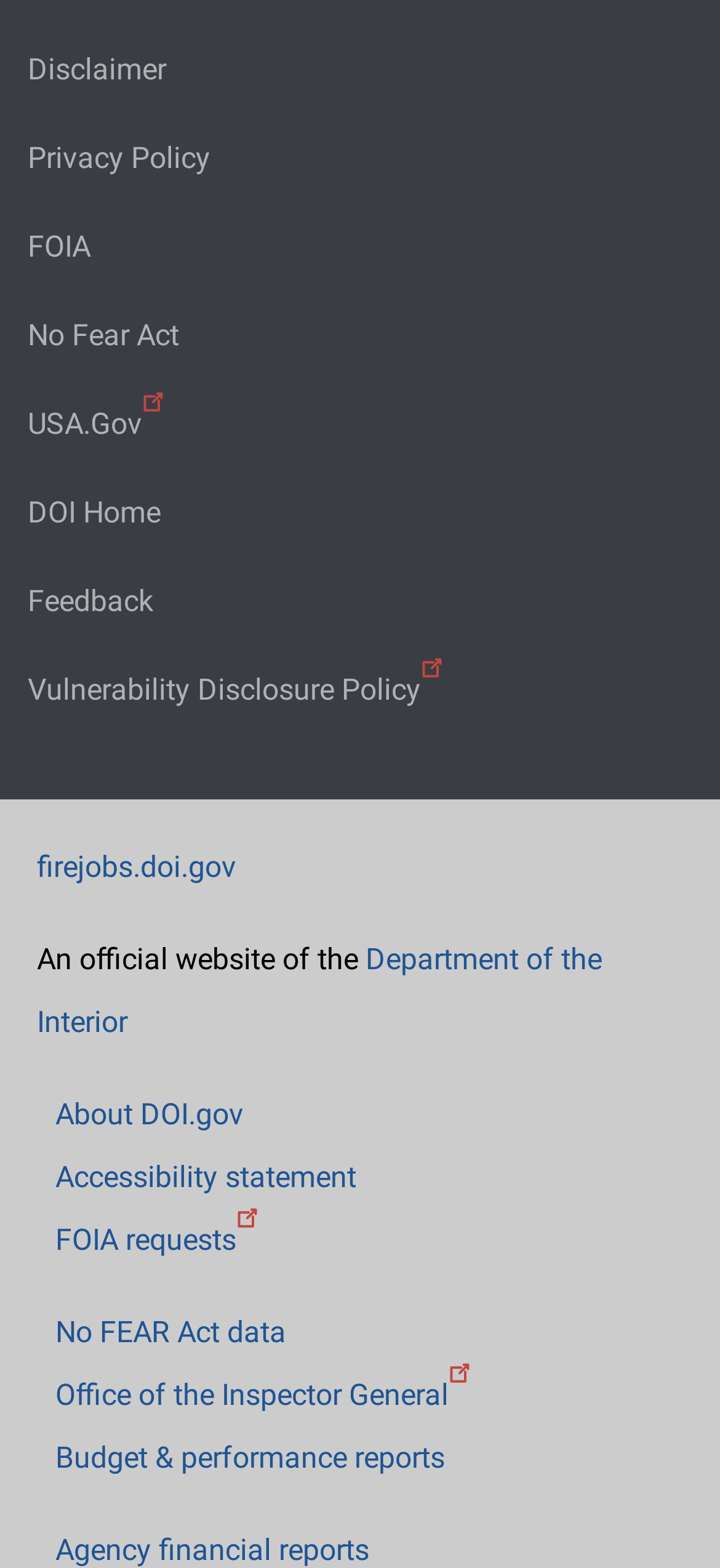Provide the bounding box coordinates of the HTML element this sentence describes: "Budget & performance reports". The bounding box coordinates consist of four float numbers between 0 and 1, i.e., [left, top, right, bottom].

[0.077, 0.918, 0.618, 0.94]